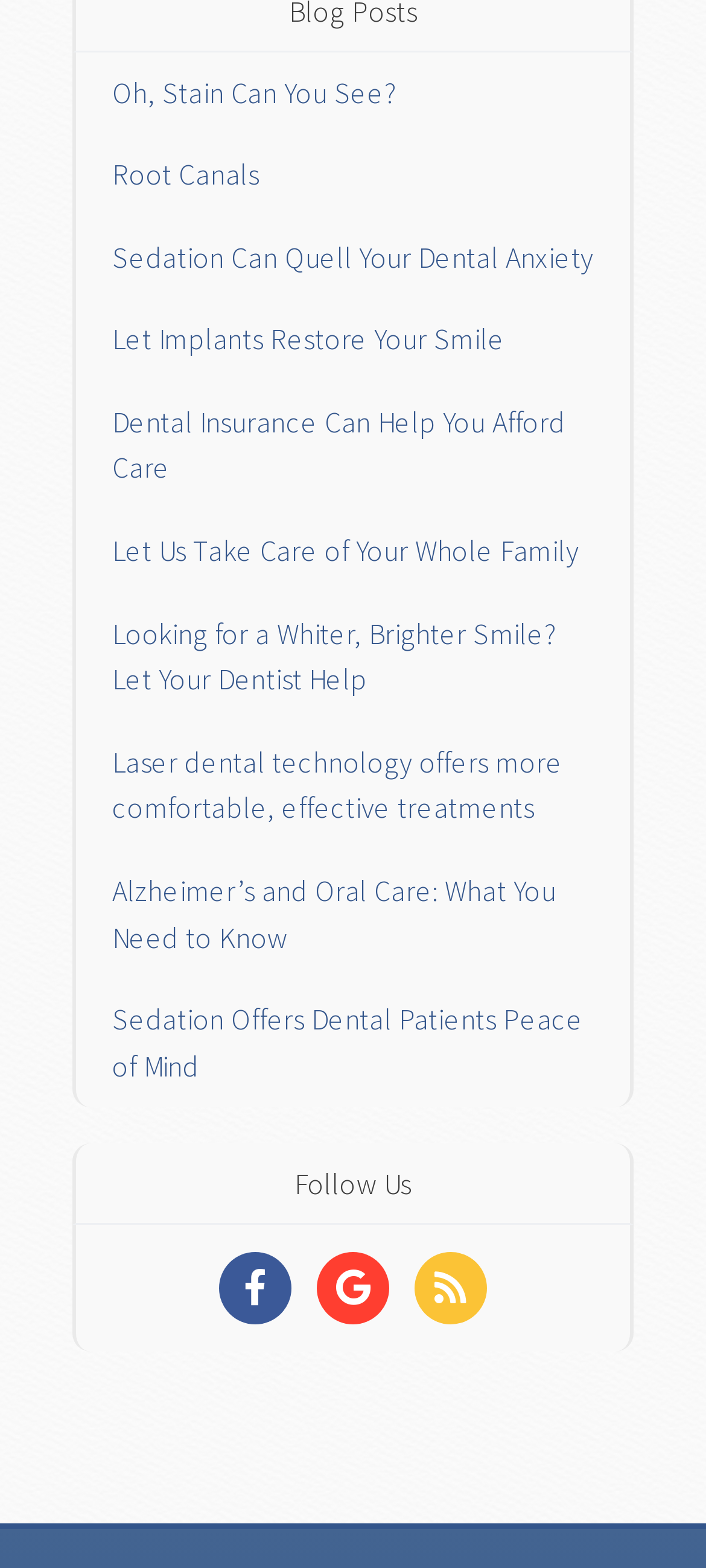Please give a concise answer to this question using a single word or phrase: 
What is the first dental topic mentioned?

Oh, Stain Can You See?